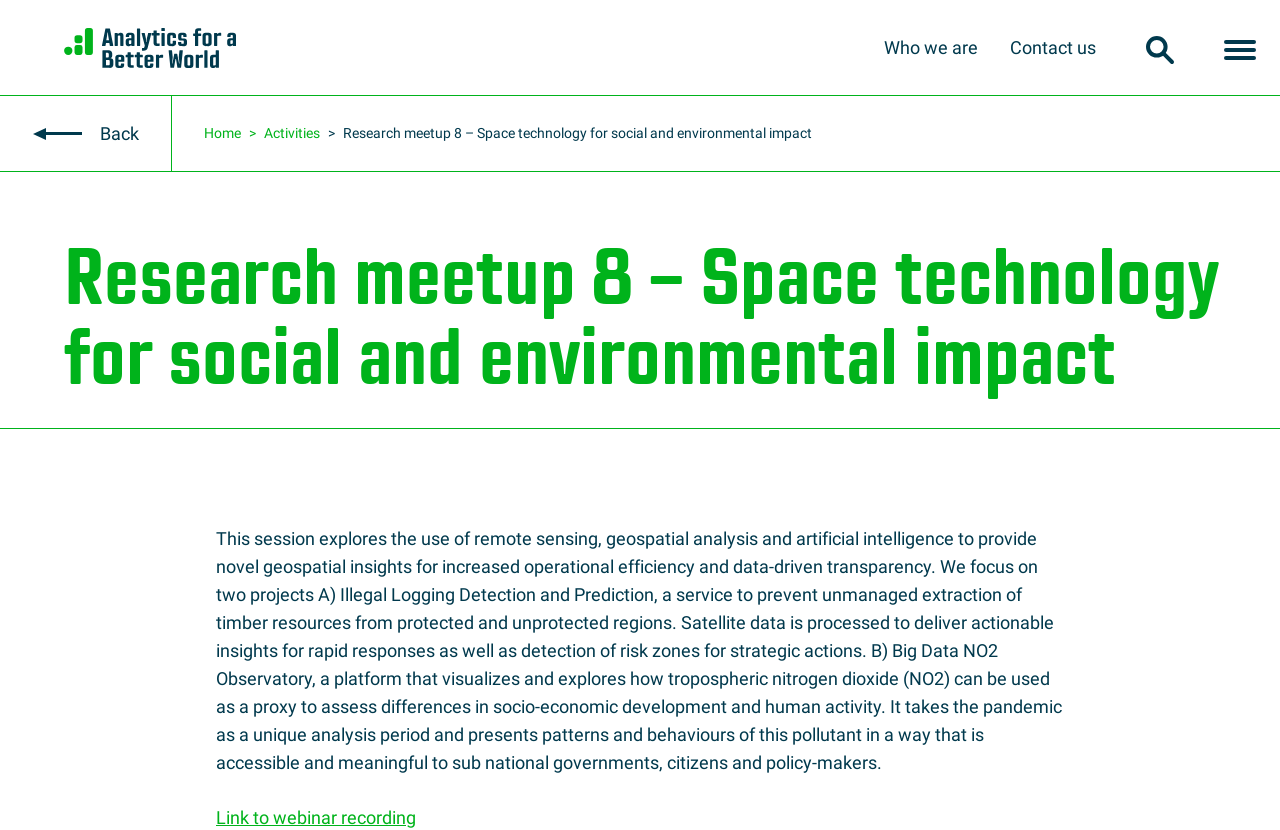Could you indicate the bounding box coordinates of the region to click in order to complete this instruction: "Contact us".

[0.789, 0.041, 0.856, 0.073]